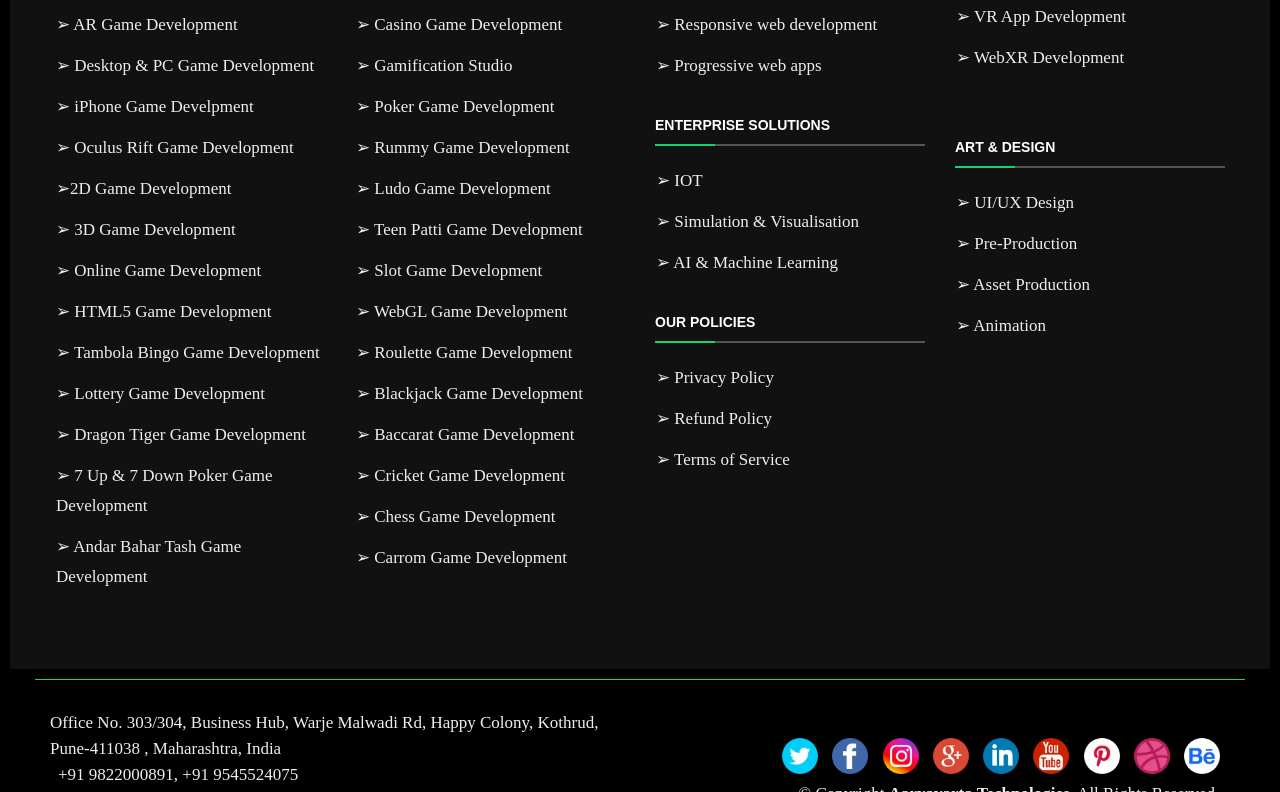Please identify the bounding box coordinates of the element I should click to complete this instruction: 'Buy all issues of all magazines from 2012 in the 'bookstore''. The coordinates should be given as four float numbers between 0 and 1, like this: [left, top, right, bottom].

None